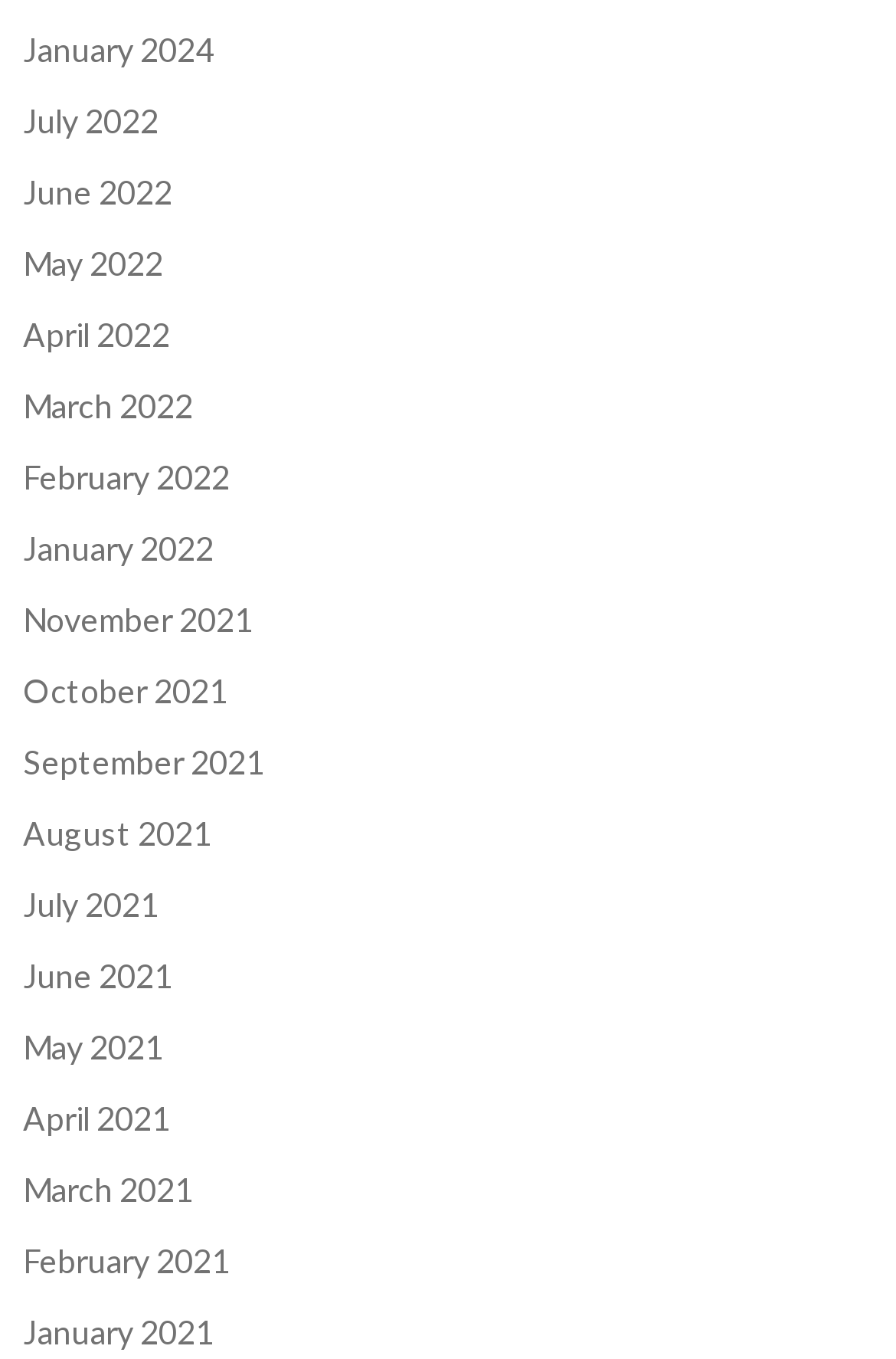Find the bounding box coordinates of the clickable element required to execute the following instruction: "access May 2022". Provide the coordinates as four float numbers between 0 and 1, i.e., [left, top, right, bottom].

[0.026, 0.179, 0.182, 0.208]